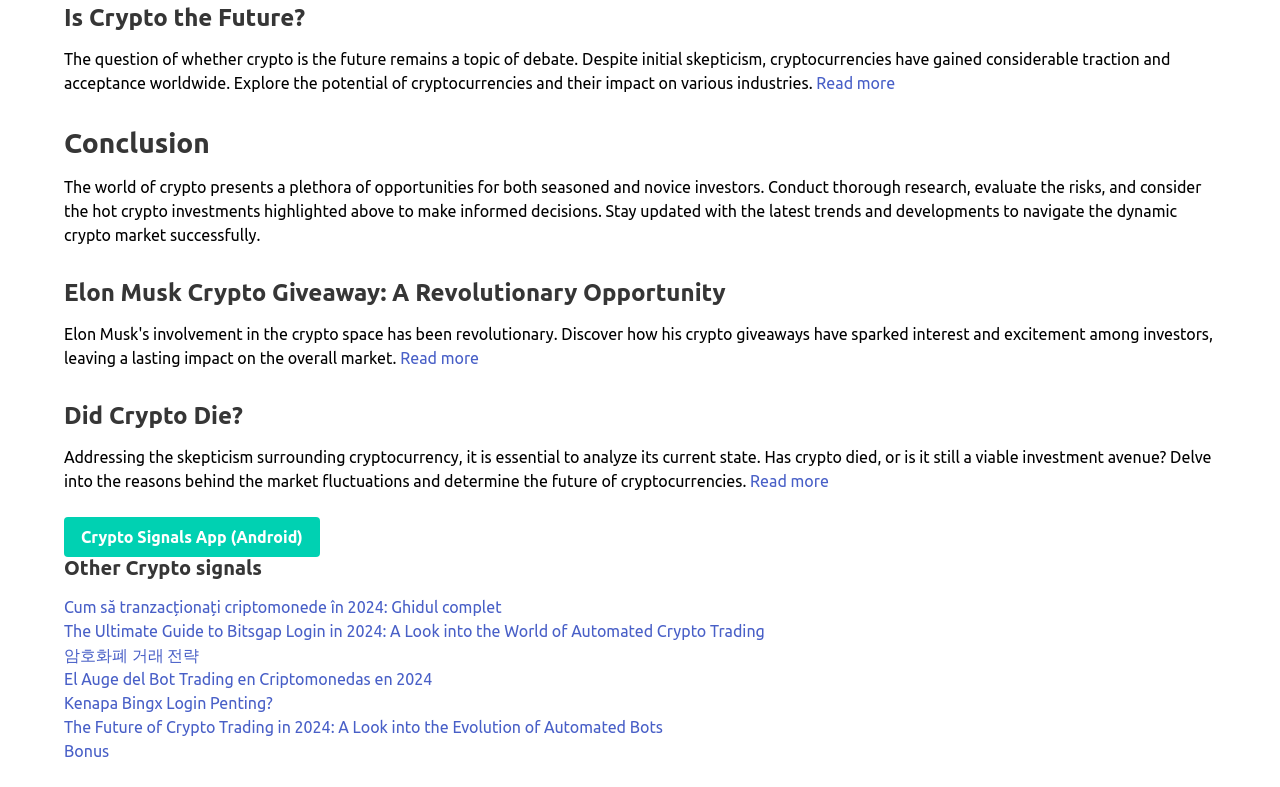Give a one-word or phrase response to the following question: What is the language of the link 'Cum să tranzacționați criptomonede în 2024: Ghidul complet'?

Romanian